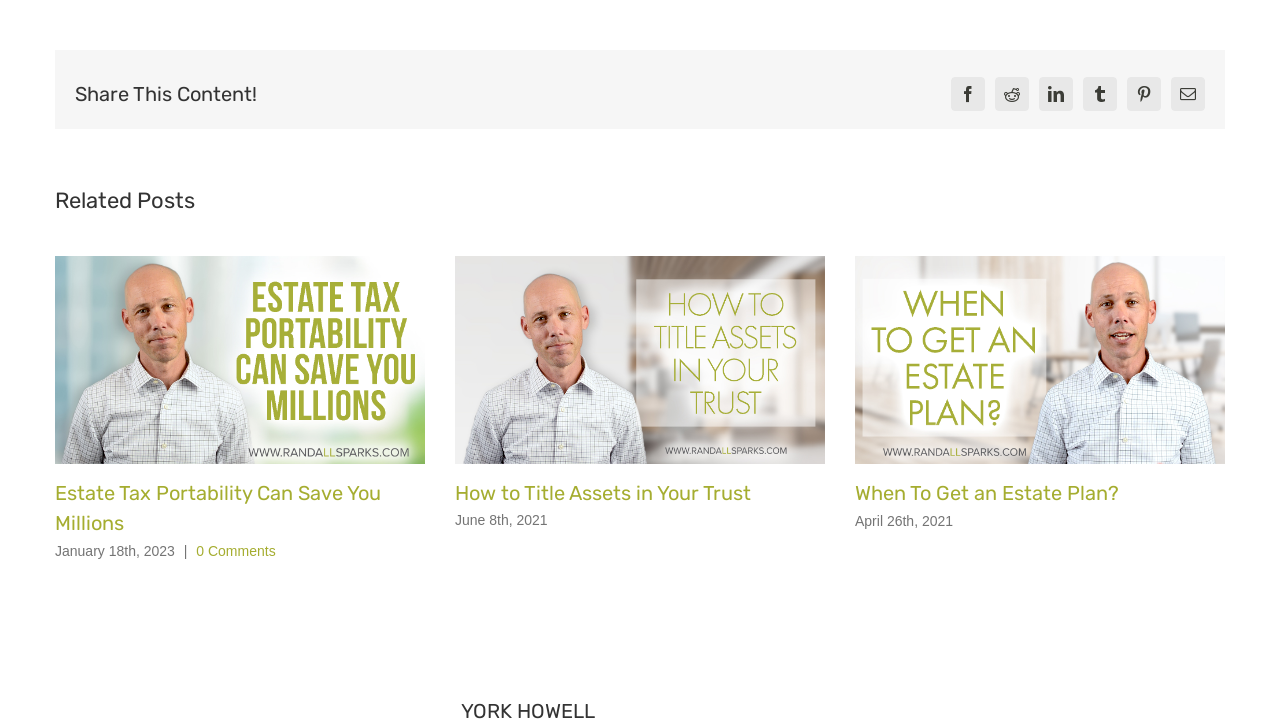Please find the bounding box for the UI component described as follows: "Email".

[0.915, 0.106, 0.941, 0.153]